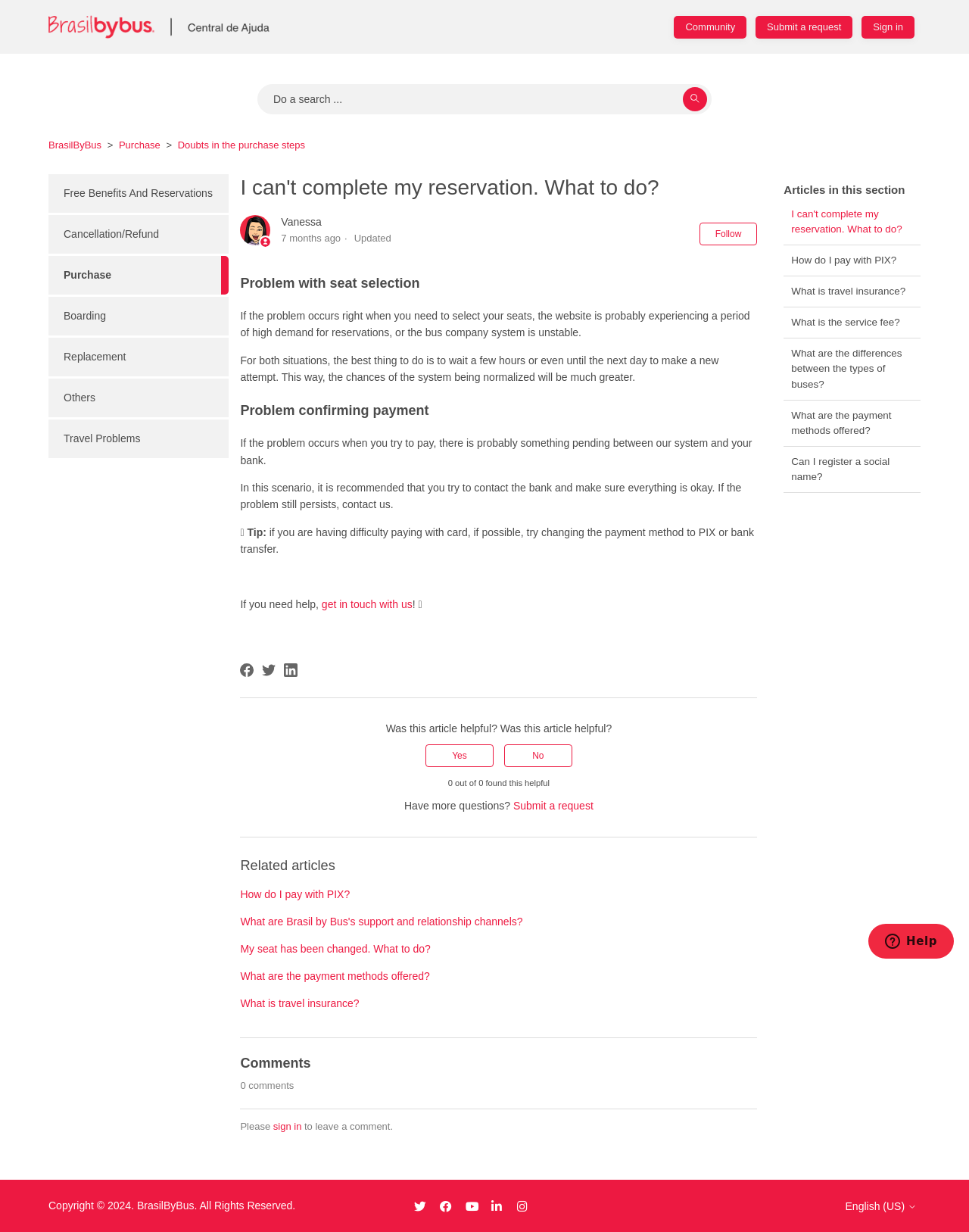Answer succinctly with a single word or phrase:
What is the topic of the related article 'What are the payment methods offered?'

Payment methods